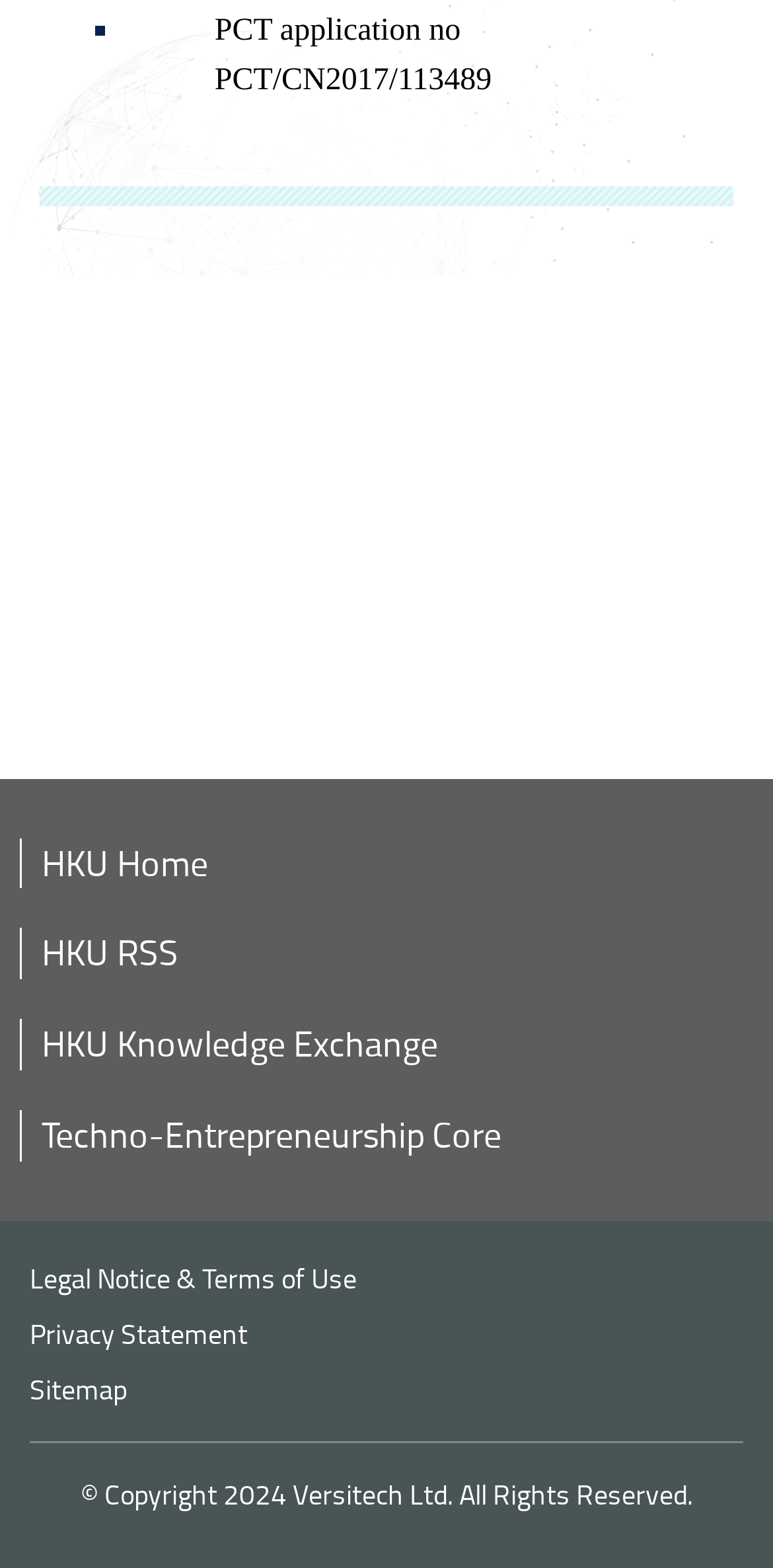Please specify the coordinates of the bounding box for the element that should be clicked to carry out this instruction: "Check 'Sitemap'". The coordinates must be four float numbers between 0 and 1, formatted as [left, top, right, bottom].

[0.038, 0.873, 0.164, 0.897]